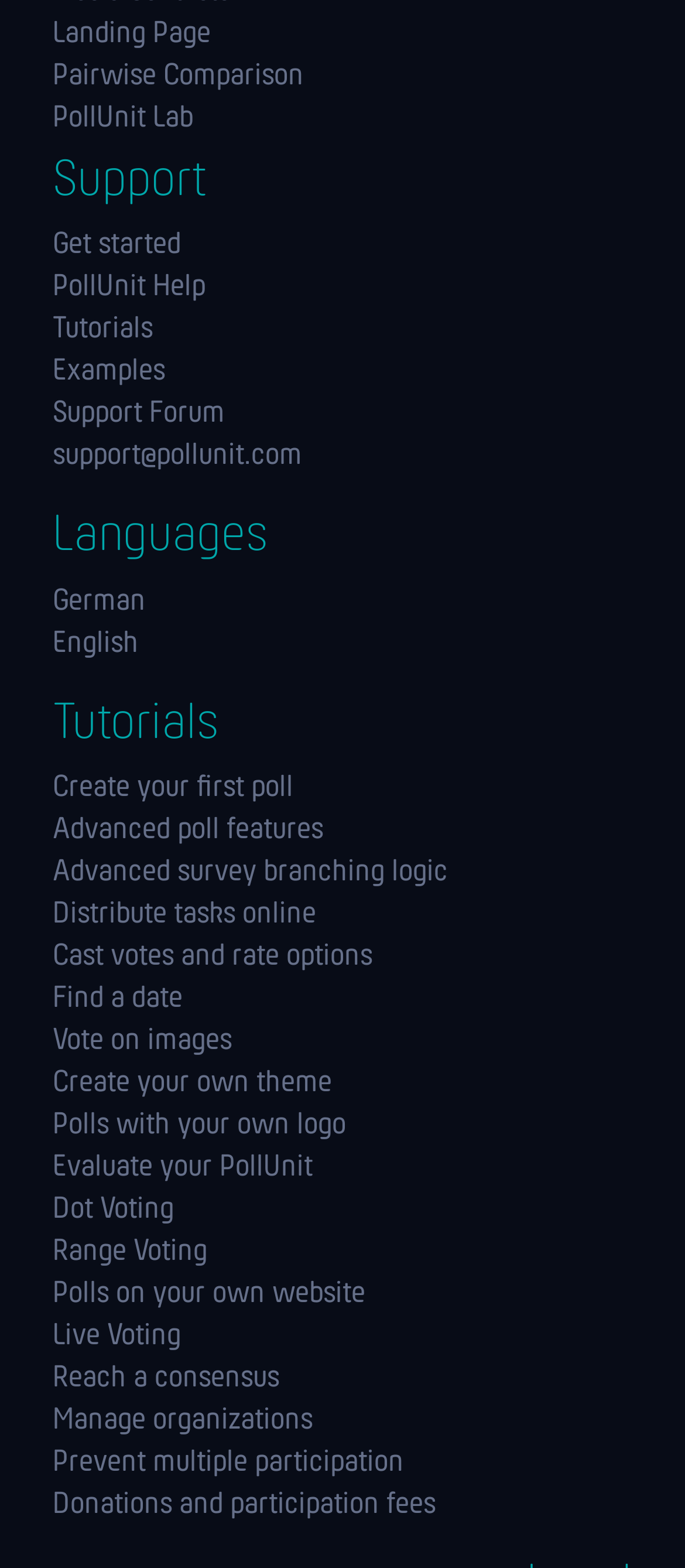What is the second language option?
Look at the image and respond with a single word or a short phrase.

English